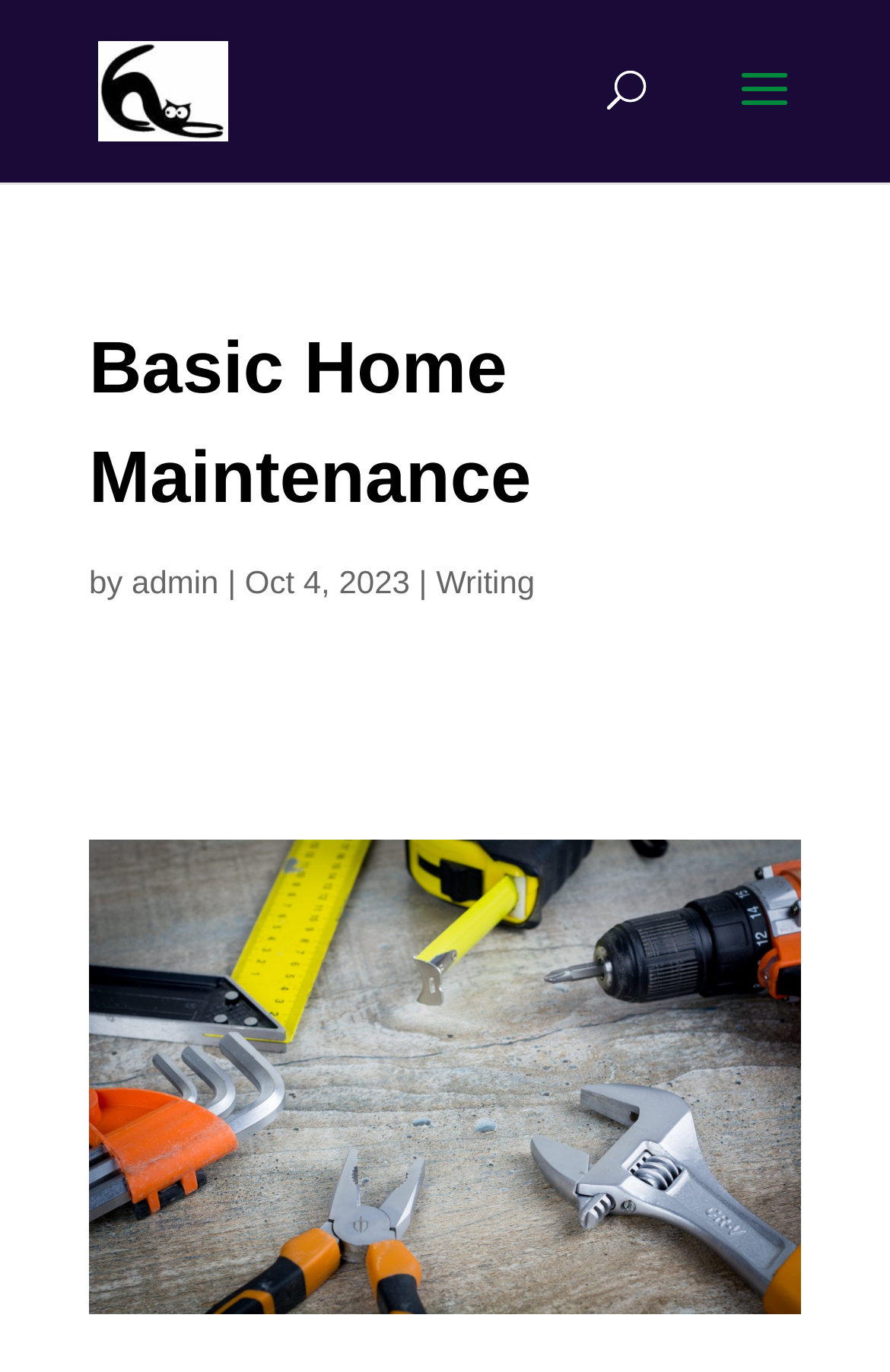Please extract the title of the webpage.

Basic Home Maintenance